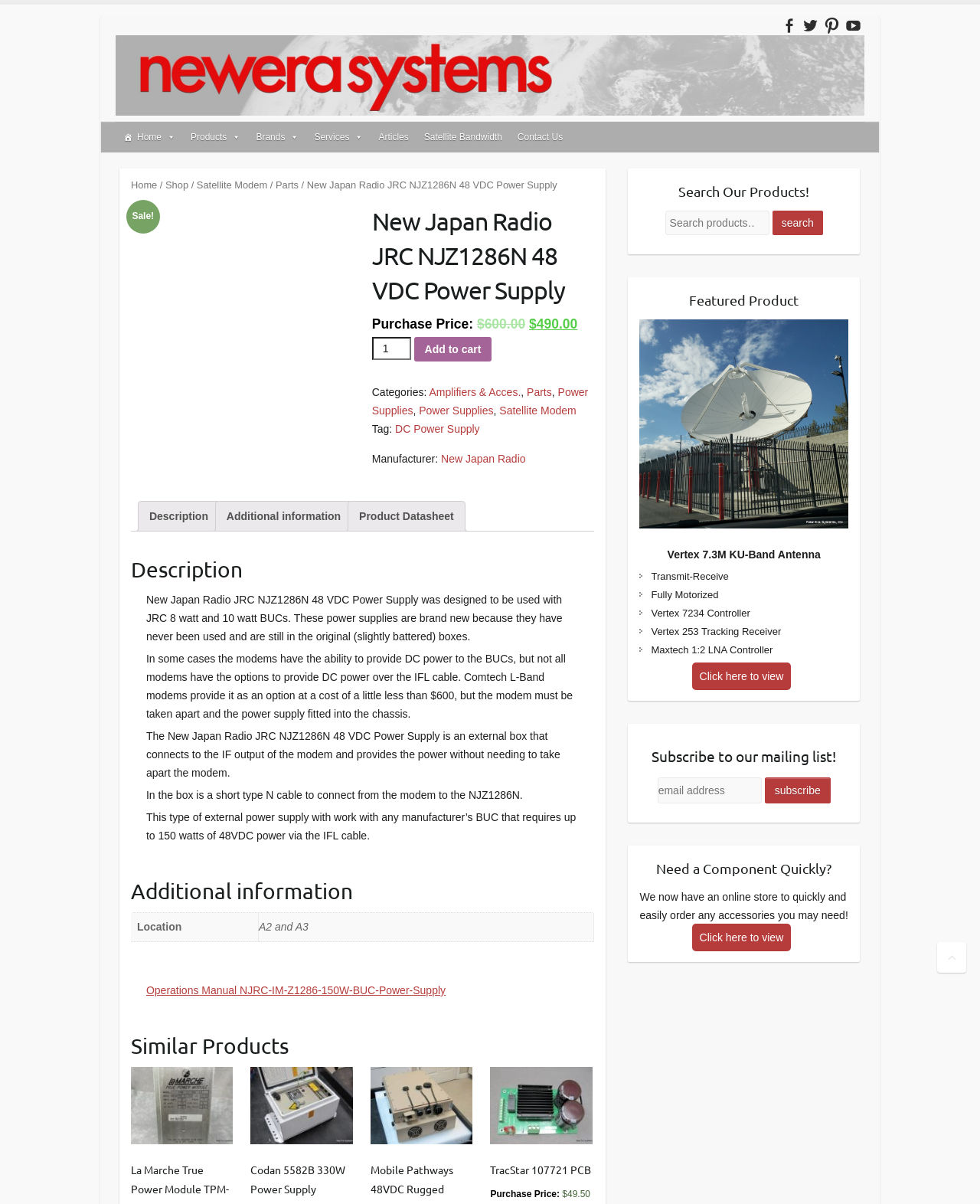Please locate the bounding box coordinates of the element that should be clicked to complete the given instruction: "Check the price of the product".

[0.54, 0.262, 0.589, 0.277]